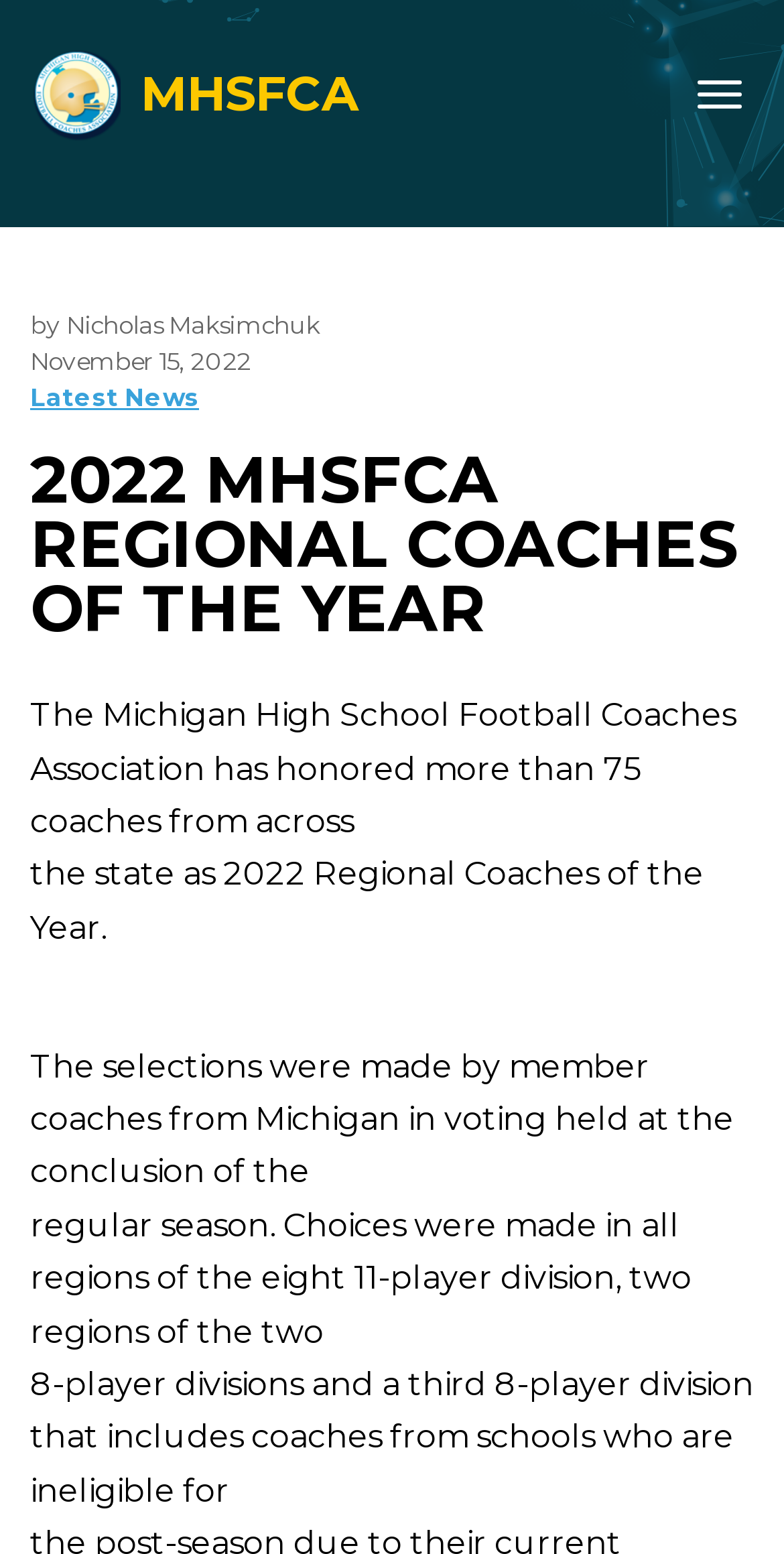For the given element description title="John Iannelli Law", determine the bounding box coordinates of the UI element. The coordinates should follow the format (top-left x, top-left y, bottom-right x, bottom-right y) and be within the range of 0 to 1.

None